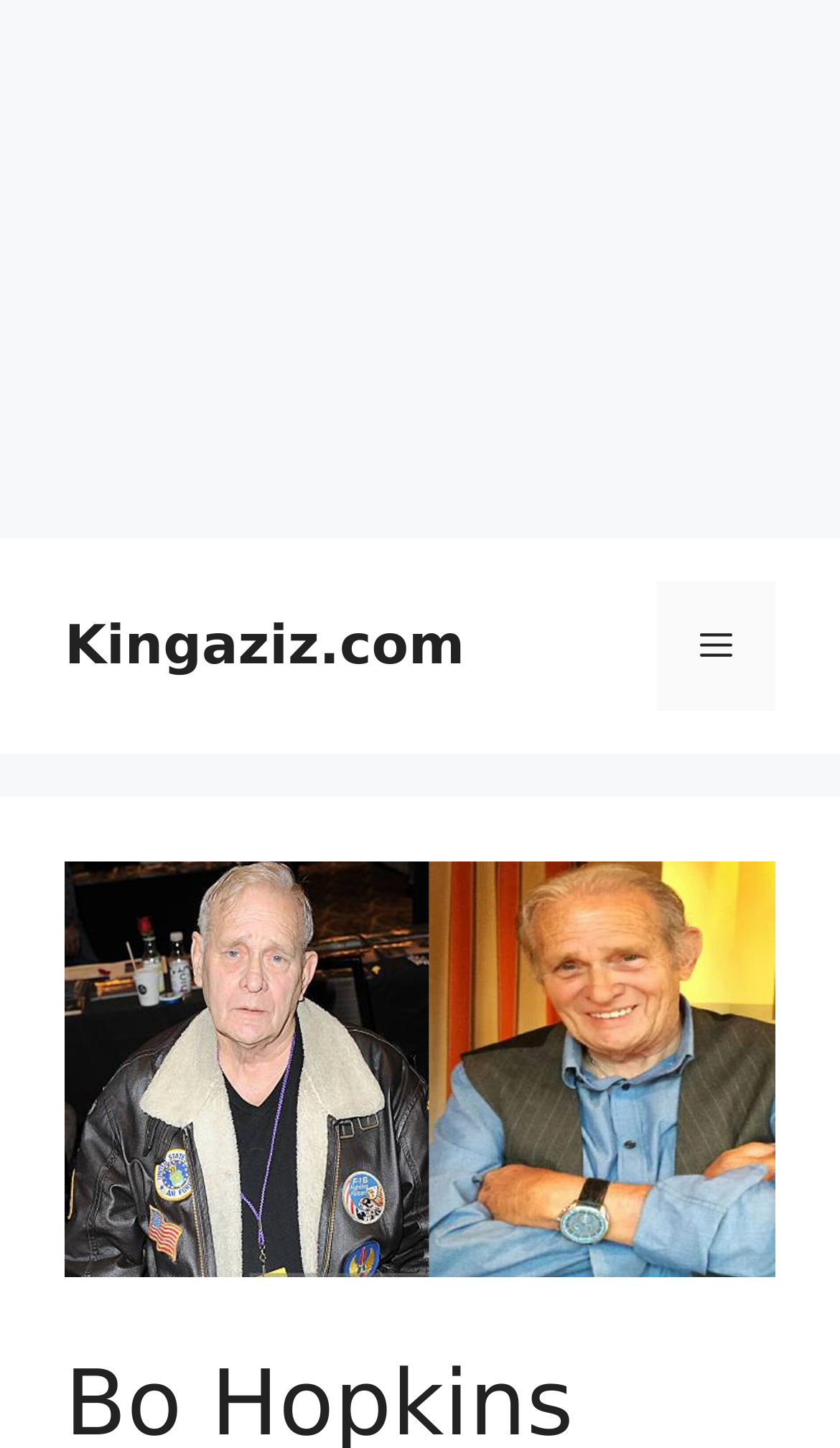Determine and generate the text content of the webpage's headline.

Bo Hopkins Son: Who Is Matthew Hopkins?